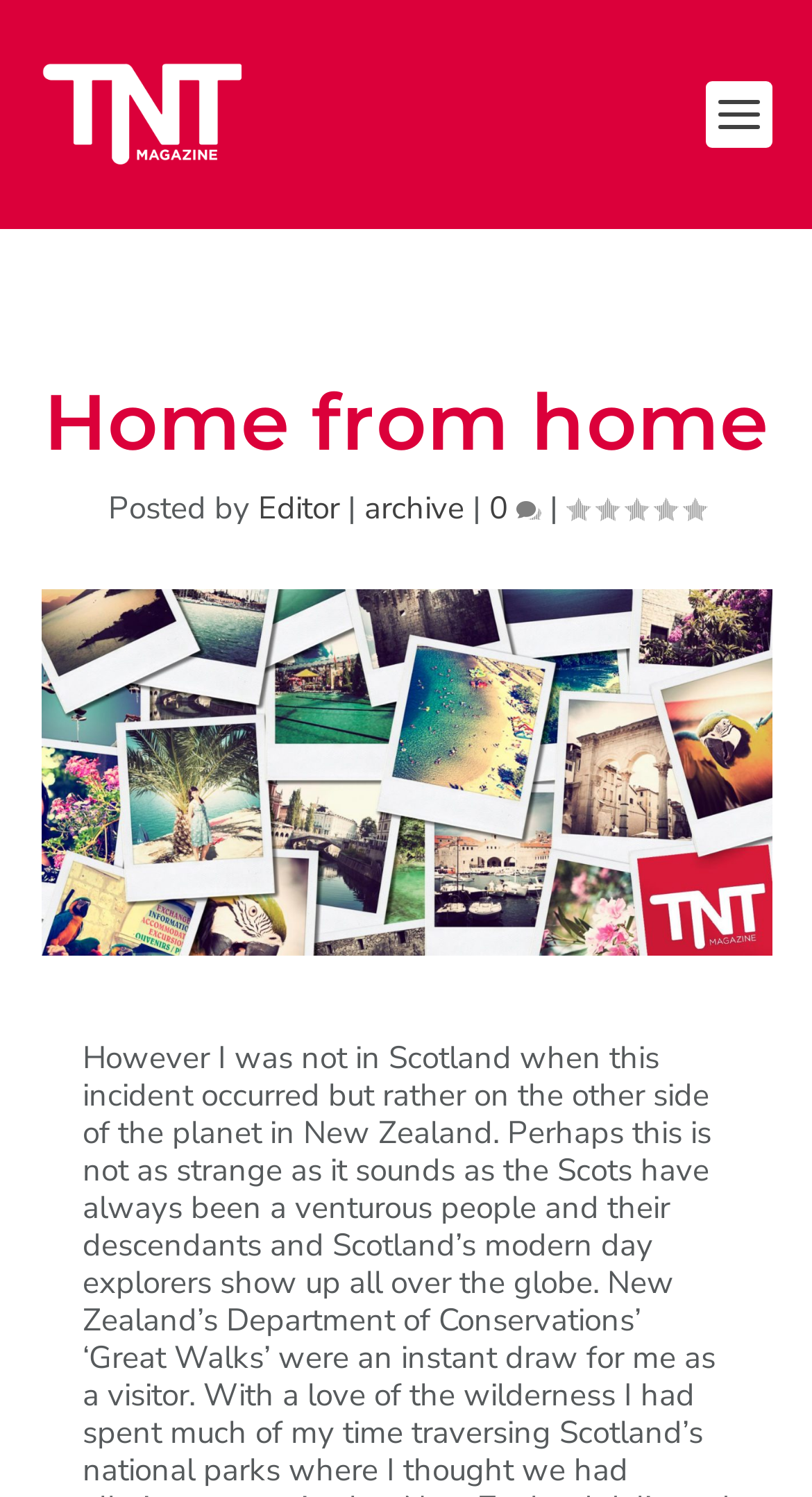What is the rating of the article?
Look at the image and respond with a one-word or short-phrase answer.

0.00